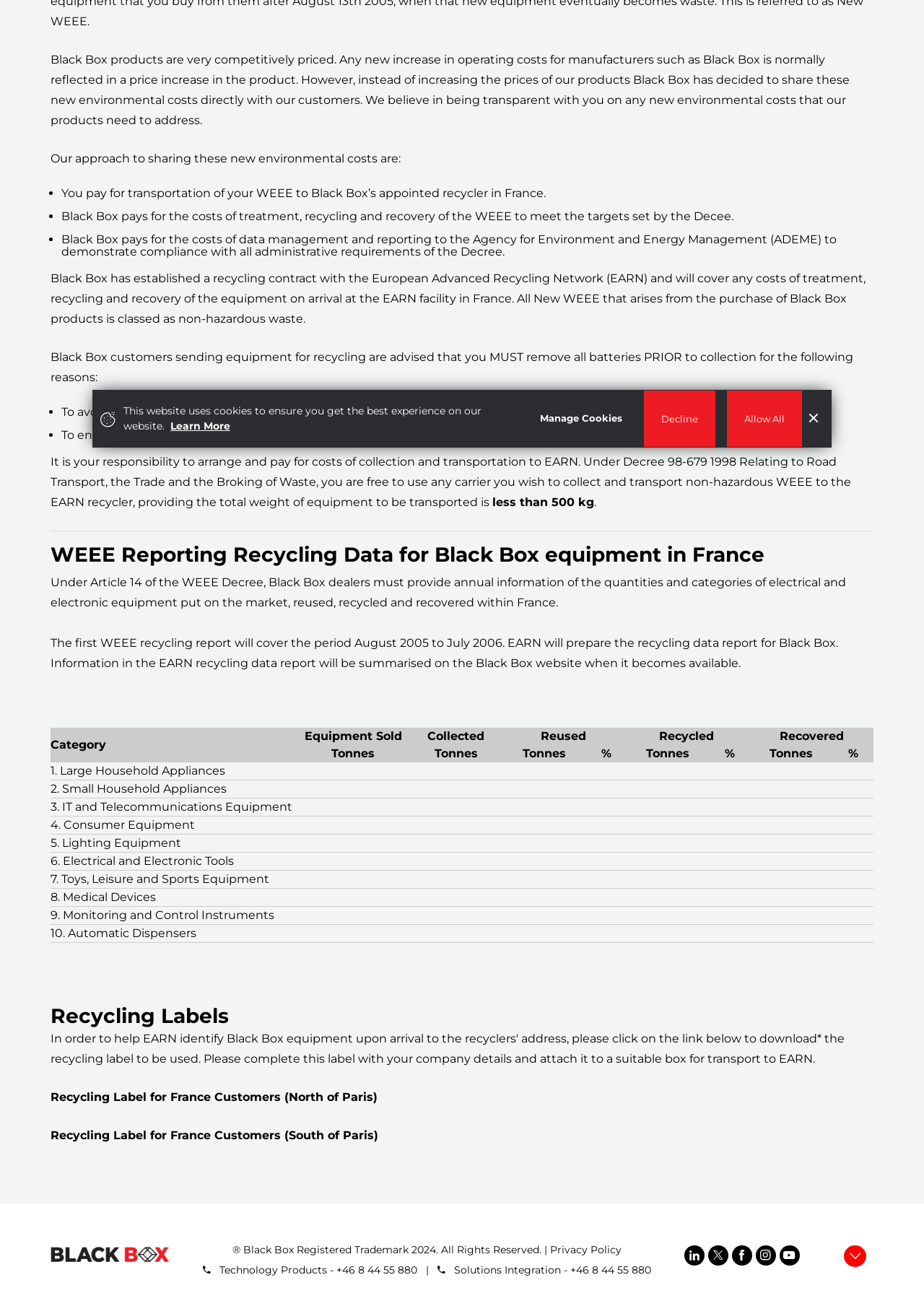Please determine the bounding box coordinates for the UI element described as: "+46 8 44 55 880".

[0.364, 0.977, 0.451, 0.987]